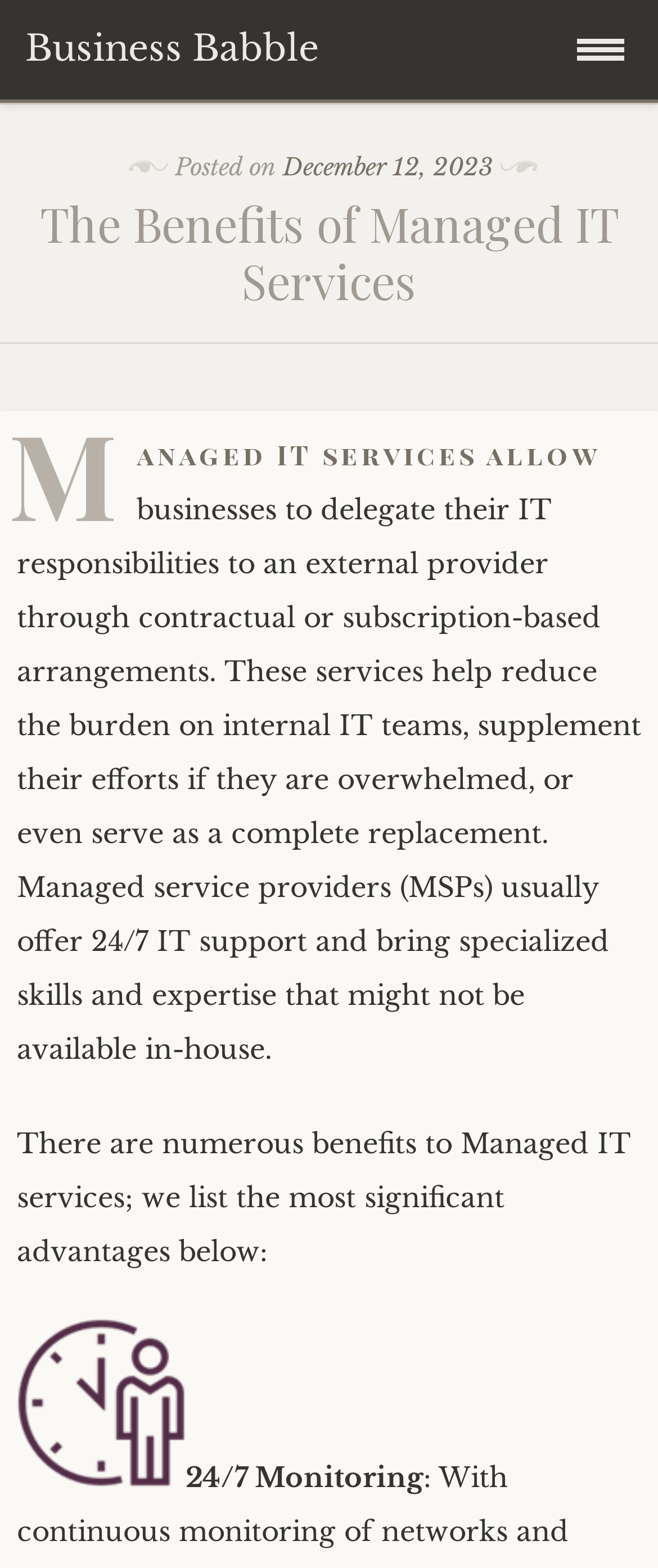Summarize the contents and layout of the webpage in detail.

The webpage is about the benefits of Managed IT services. At the top right corner, there is a button. Below the button, there is a section that displays the posting date, "December 12, 2023", with a label "Posted on" to its left. 

The main content of the webpage is headed by a title "The Benefits of Managed IT Services" which spans almost the entire width of the page. Below the title, there is a paragraph that explains what Managed IT services are and how they can help businesses. 

Further down, there is another paragraph that introduces the benefits of Managed IT services, followed by a list of advantages, with "24/7 Monitoring" being the first item on the list, located near the bottom of the page.